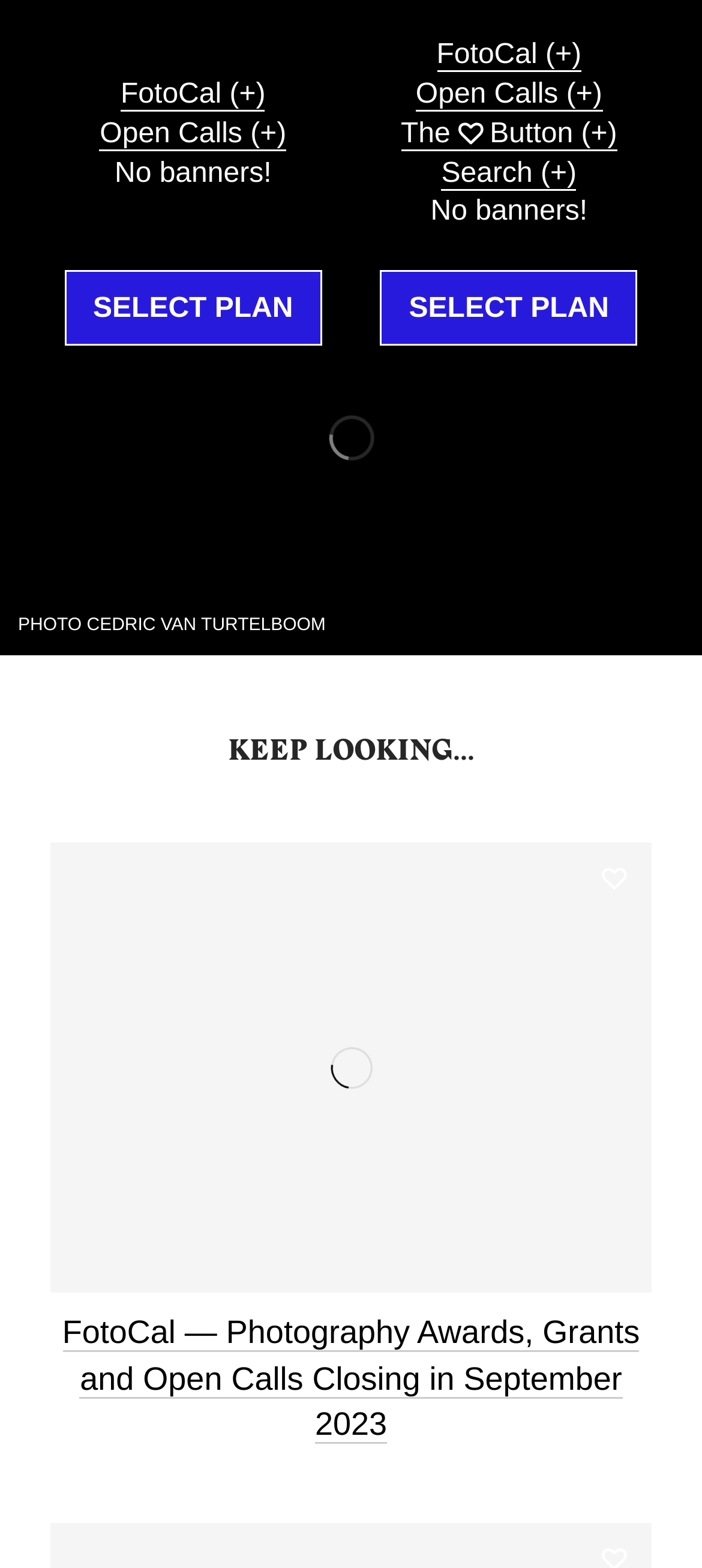How many links are there in the top section?
Answer briefly with a single word or phrase based on the image.

7